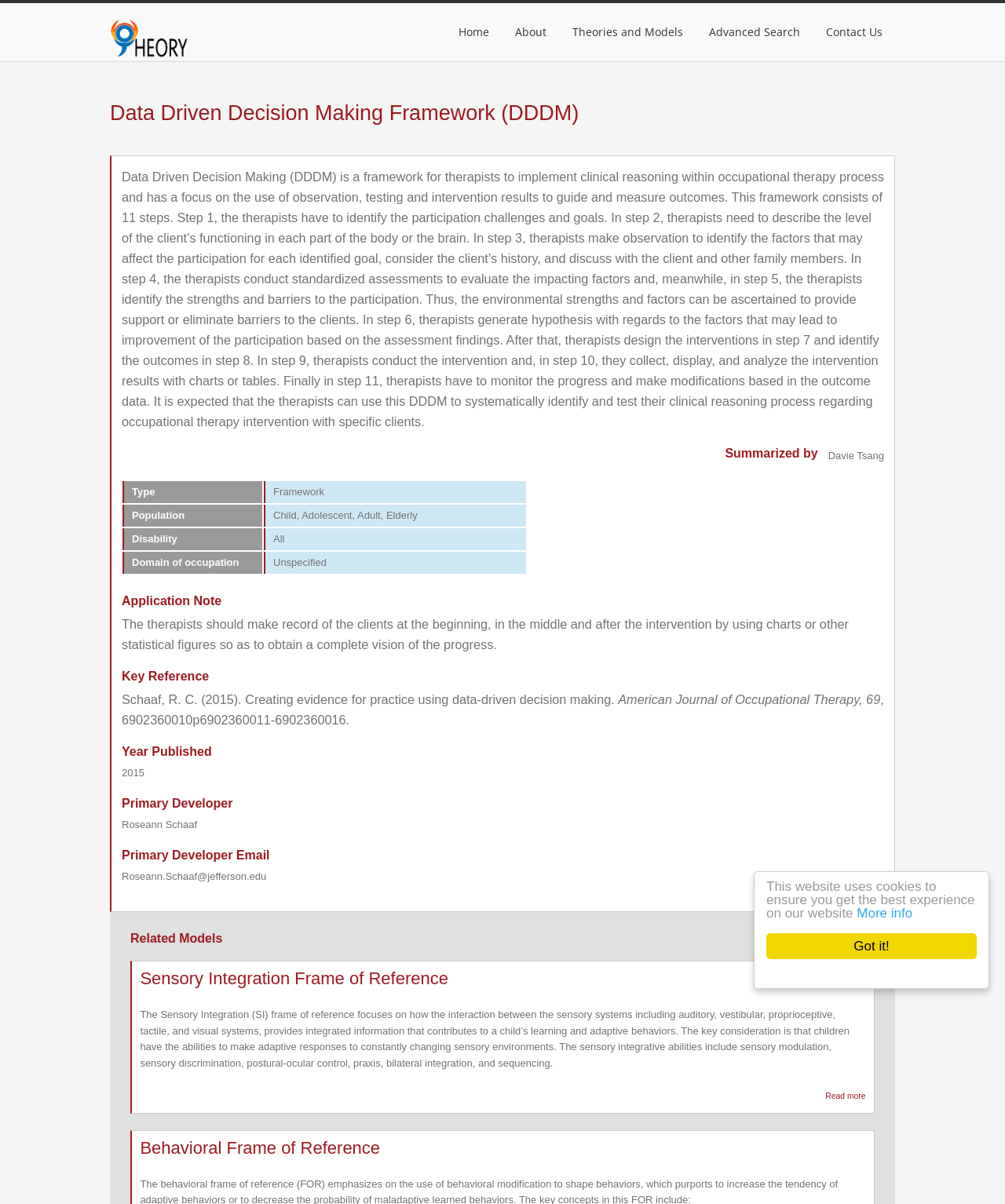Given the description of a UI element: "Home", identify the bounding box coordinates of the matching element in the webpage screenshot.

[0.444, 0.003, 0.499, 0.044]